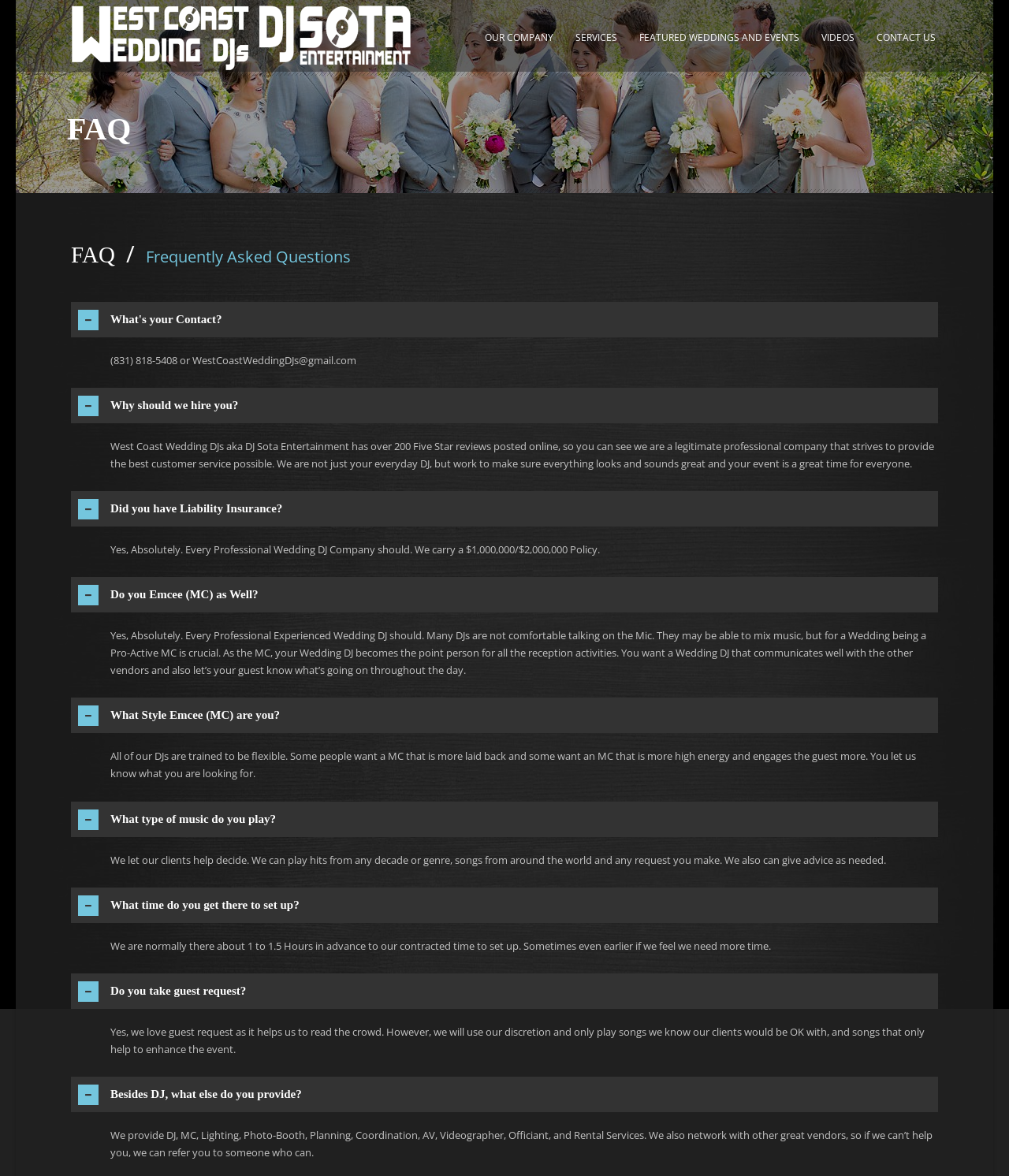Give a detailed account of the webpage's layout and content.

The webpage is about West Coast Wedding DJ's FAQ section. At the top, there is a logo image of "West Coast Wedding DJ" with a link to the main page, accompanied by a navigation menu with links to "OUR COMPANY", "SERVICES", "FEATURED WEDDINGS AND EVENTS", "VIDEOS", and "CONTACT US". 

Below the navigation menu, there is a large heading "FAQ" that spans almost the entire width of the page. Underneath, there is a subheading "Frequently Asked Questions" followed by a series of questions and answers. 

The questions are presented as headings, each with a font icon preceding the text, and the answers are presented as static text paragraphs. There are 9 questions in total, covering topics such as the company's contact information, why clients should hire them, liability insurance, emceeing services, music style, setup time, guest requests, and additional services provided. 

The answers are detailed and informative, providing insight into the company's services and policies. The text is arranged in a clean and organized manner, making it easy to read and understand.